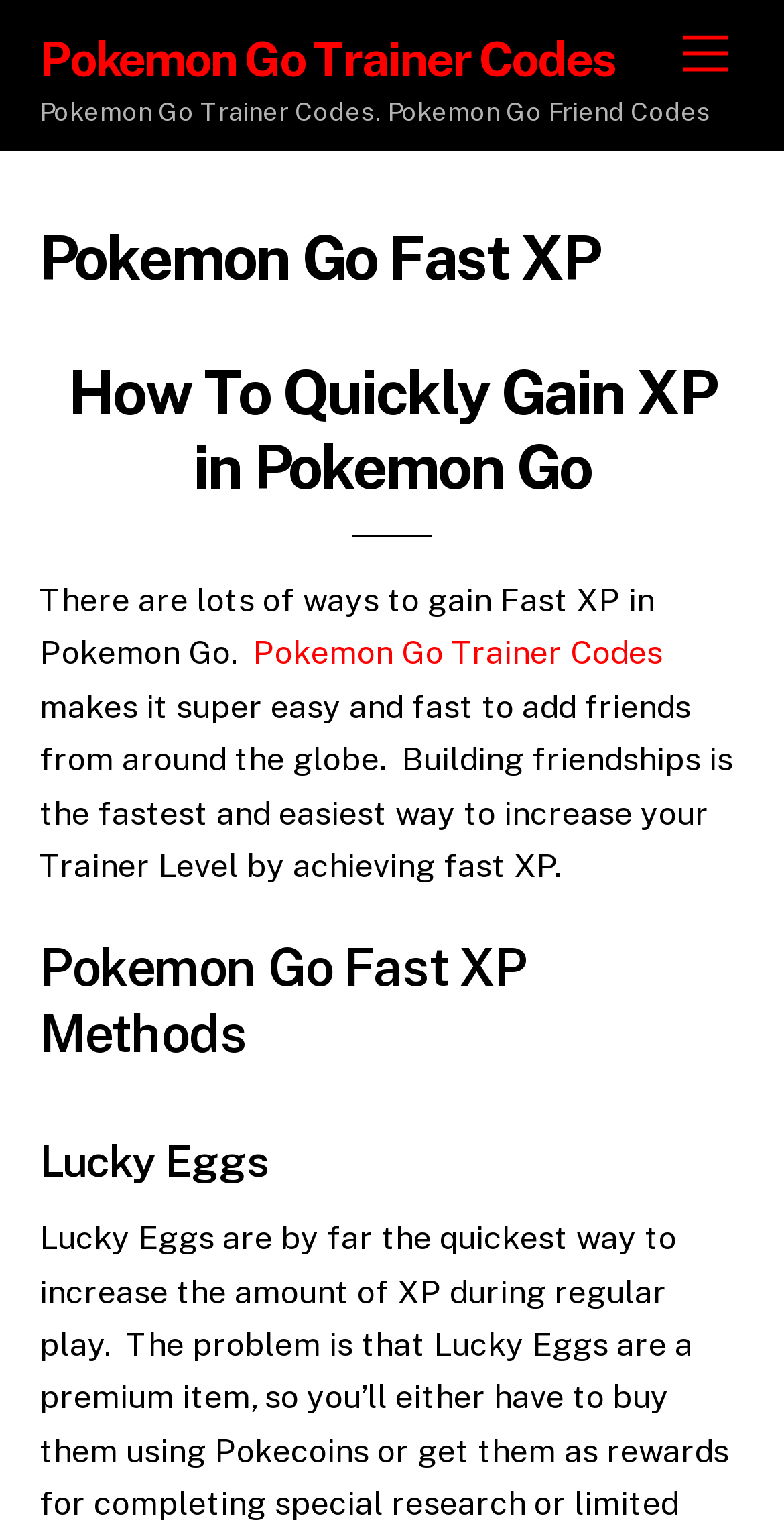Please analyze the image and provide a thorough answer to the question:
How many ways are there to gain fast XP in Pokemon Go?

The webpage mentions that 'There are lots of ways to gain Fast XP in Pokemon Go', indicating that there are multiple methods to achieve fast XP, but the exact number is not specified.